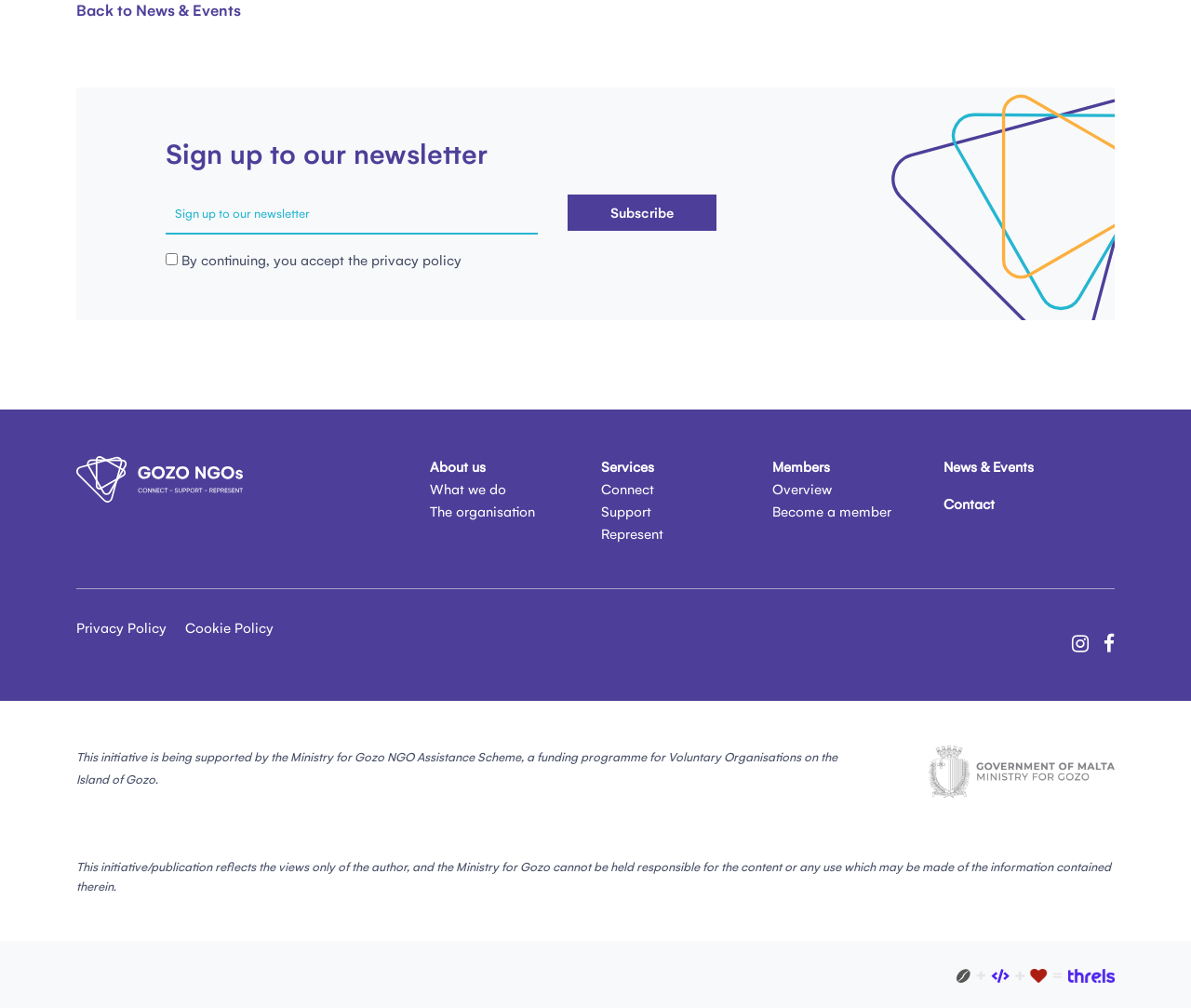Analyze the image and answer the question with as much detail as possible: 
What is the relationship between the author and the Ministry for Gozo?

The webpage states that the initiative/publication reflects the views only of the author, and the Ministry for Gozo cannot be held responsible for the content or any use which may be made of the information contained therein.